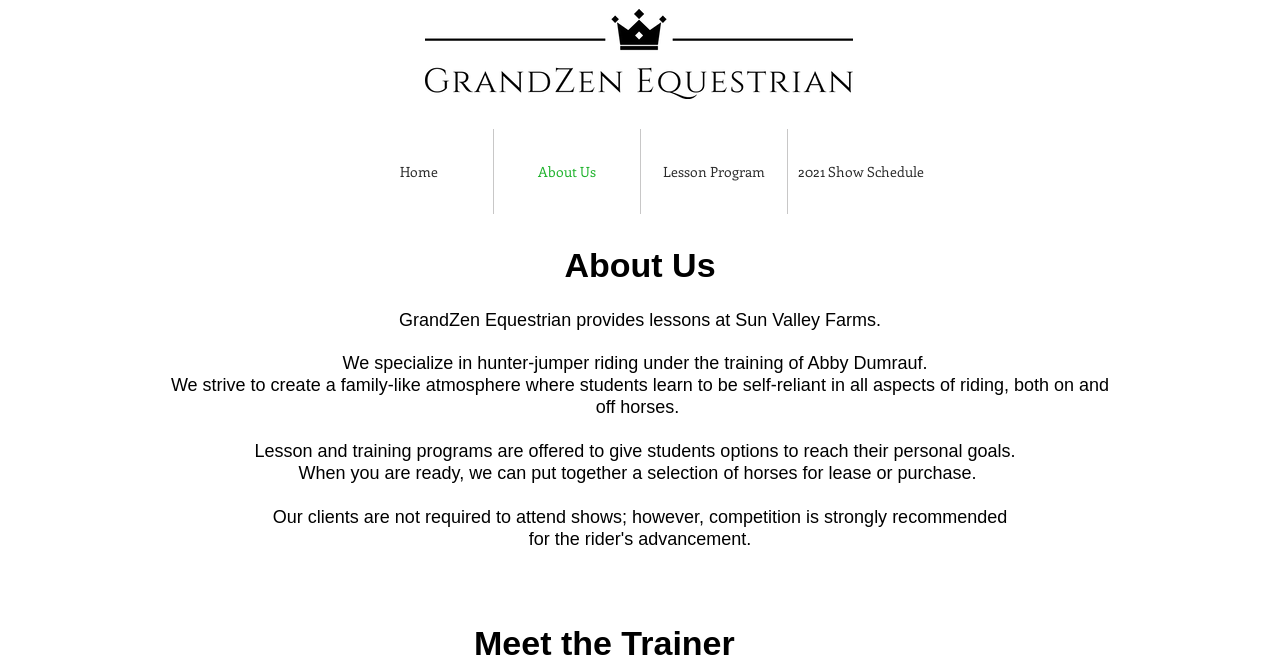Write a detailed summary of the webpage, including text, images, and layout.

The webpage is about GrandZen Equestrian, specifically the "About Us" section. At the top, there is a logo image, "Black on Transparent_edited.png", positioned slightly to the right of the center. Below the logo, there is a navigation menu labeled "Site" that spans most of the width of the page. The menu contains five links: "Home", "About Us", "Lesson Program", and "2021 Show Schedule", arranged from left to right.

Below the navigation menu, there is a heading "About Us" followed by a brief introduction to GrandZen Equestrian, which provides lessons at Sun Valley Farms. The introduction is divided into several paragraphs, with the first paragraph describing the type of riding they specialize in. The subsequent paragraphs explain their approach to teaching, including creating a family-like atmosphere and offering lesson and training programs to help students achieve their personal goals.

Further down the page, there is another heading "Meet the Trainer" positioned near the bottom of the page.